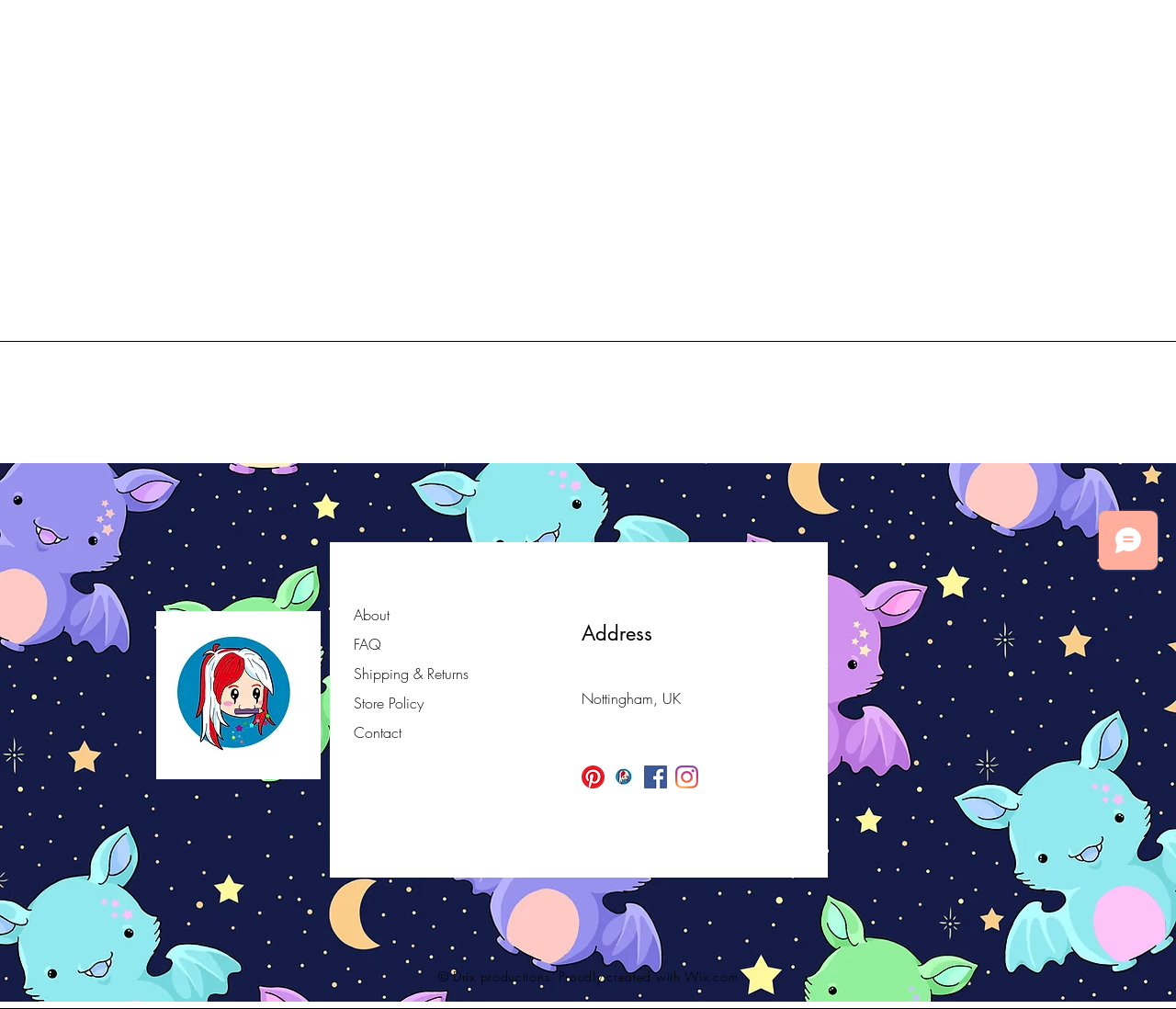Given the webpage screenshot and the description, determine the bounding box coordinates (top-left x, top-left y, bottom-right x, bottom-right y) that define the location of the UI element matching this description: About

[0.301, 0.599, 0.331, 0.619]